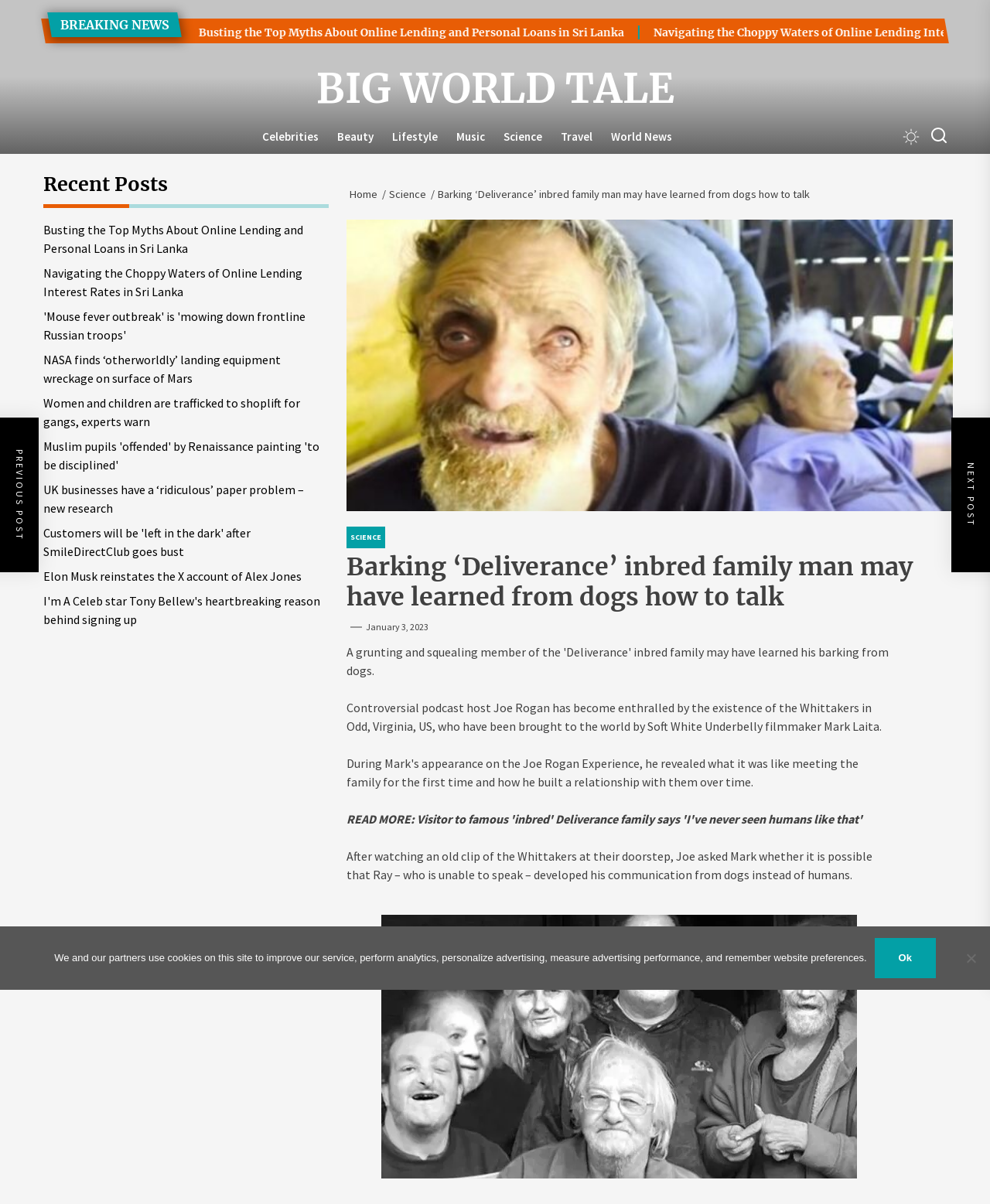Identify the bounding box coordinates of the part that should be clicked to carry out this instruction: "Click on the 'Celebrities' link".

[0.255, 0.106, 0.331, 0.121]